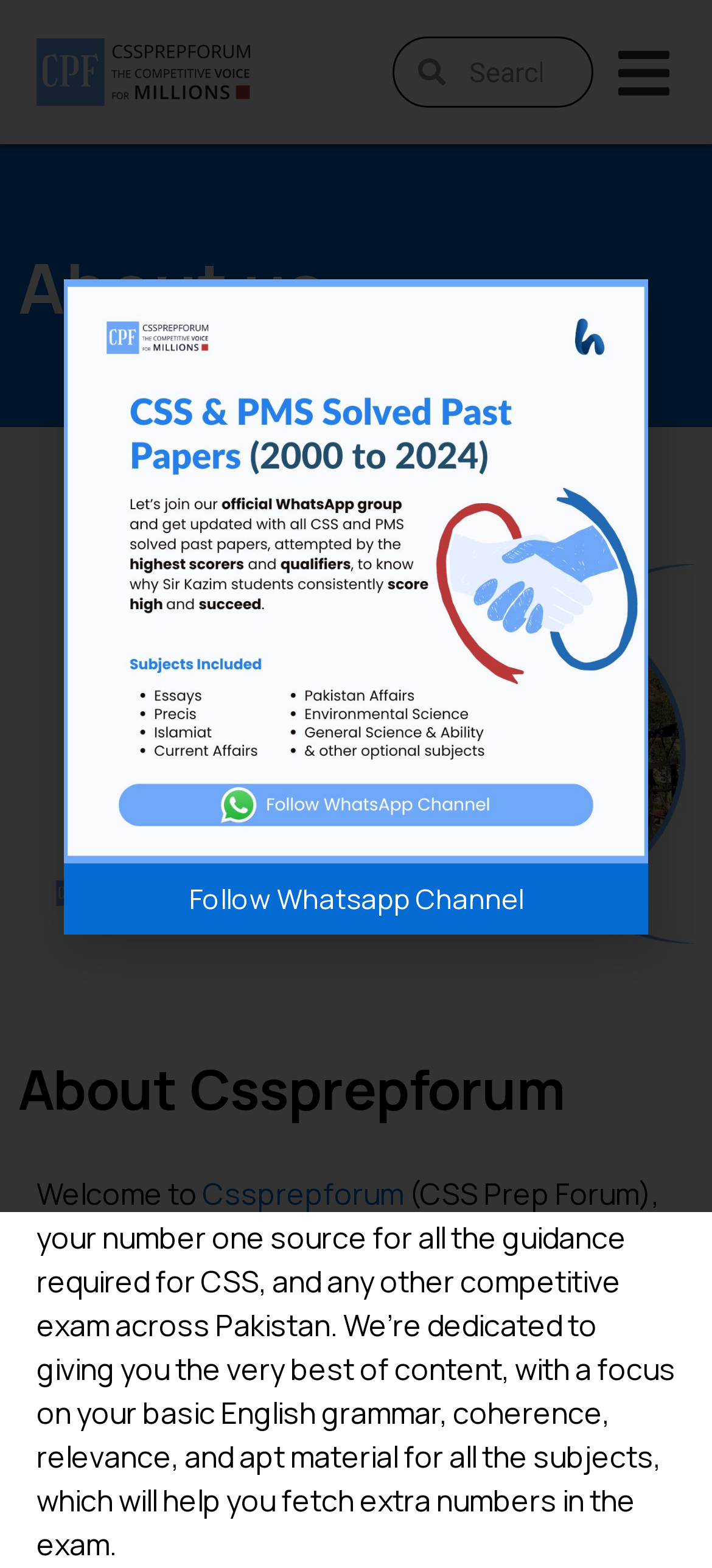From the image, can you give a detailed response to the question below:
What is the name of the platform?

The name of the platform can be found in the image element with the text 'Cssprepforum' and also in the link element with the text 'Cssprepforum'.